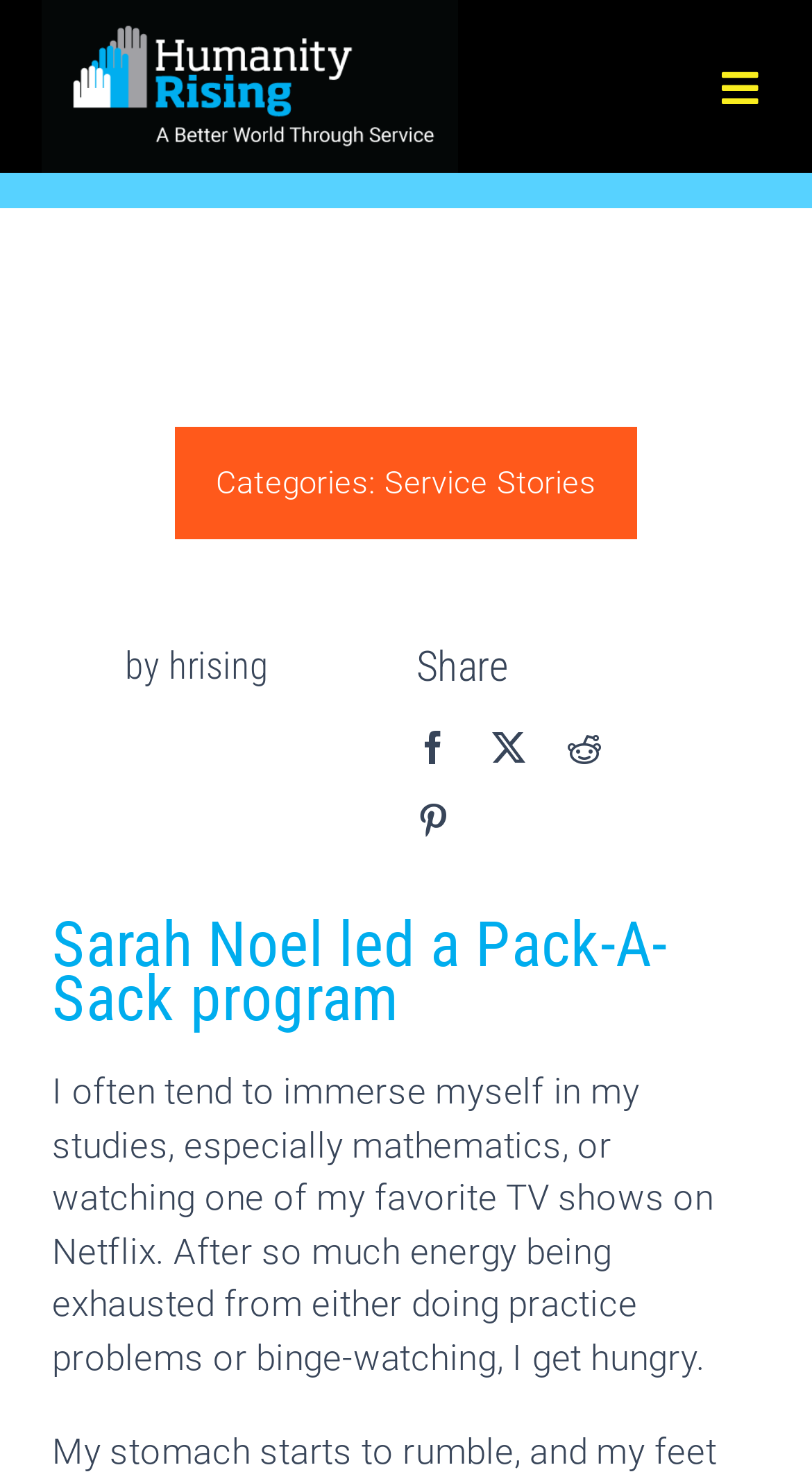Identify the bounding box coordinates of the section that should be clicked to achieve the task described: "Share on Facebook".

[0.487, 0.486, 0.58, 0.522]